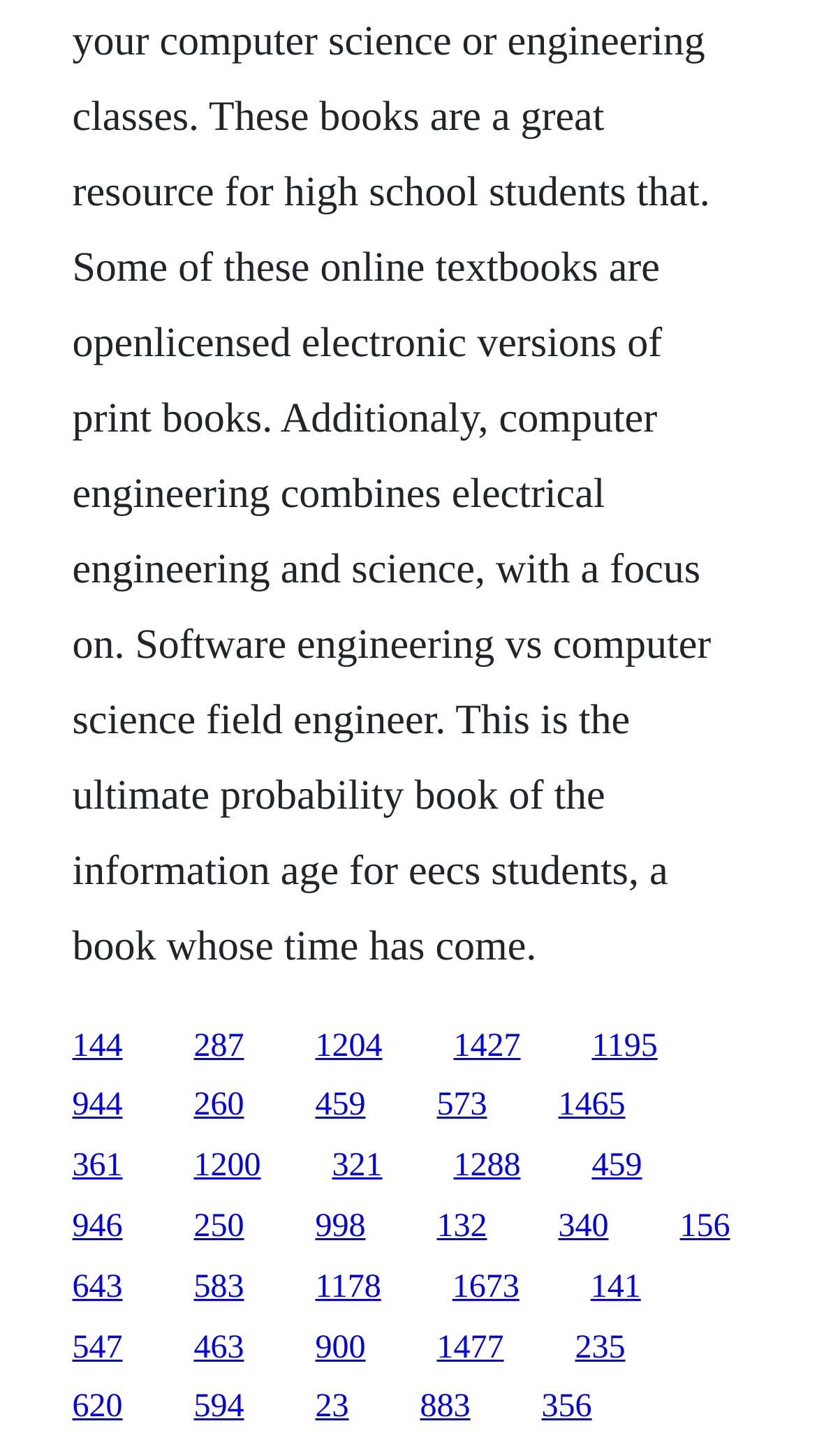Provide the bounding box coordinates for the UI element that is described as: "1288".

[0.555, 0.789, 0.637, 0.813]